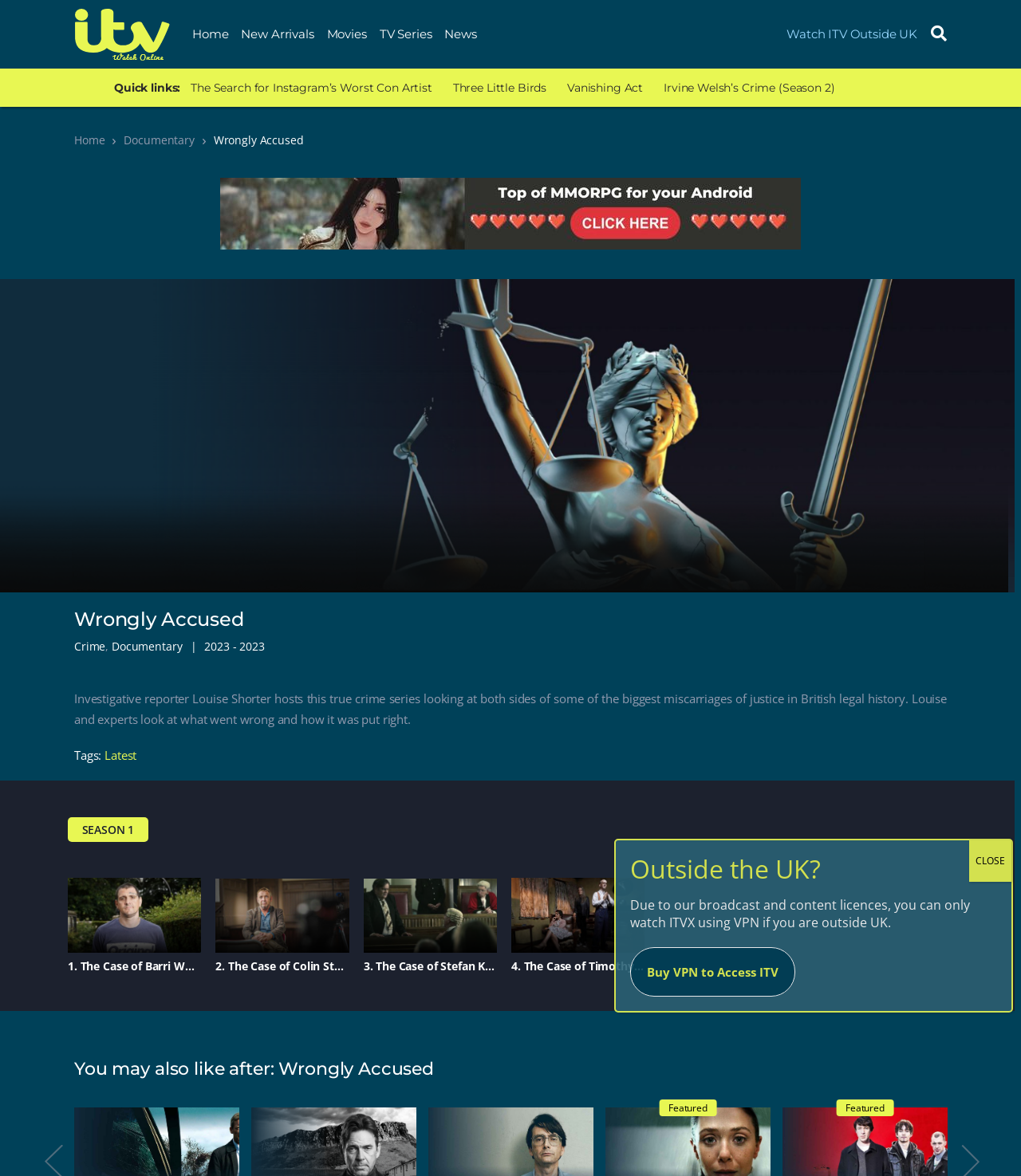Please determine the bounding box coordinates of the element to click in order to execute the following instruction: "Search for a show". The coordinates should be four float numbers between 0 and 1, specified as [left, top, right, bottom].

[0.913, 0.03, 0.97, 0.044]